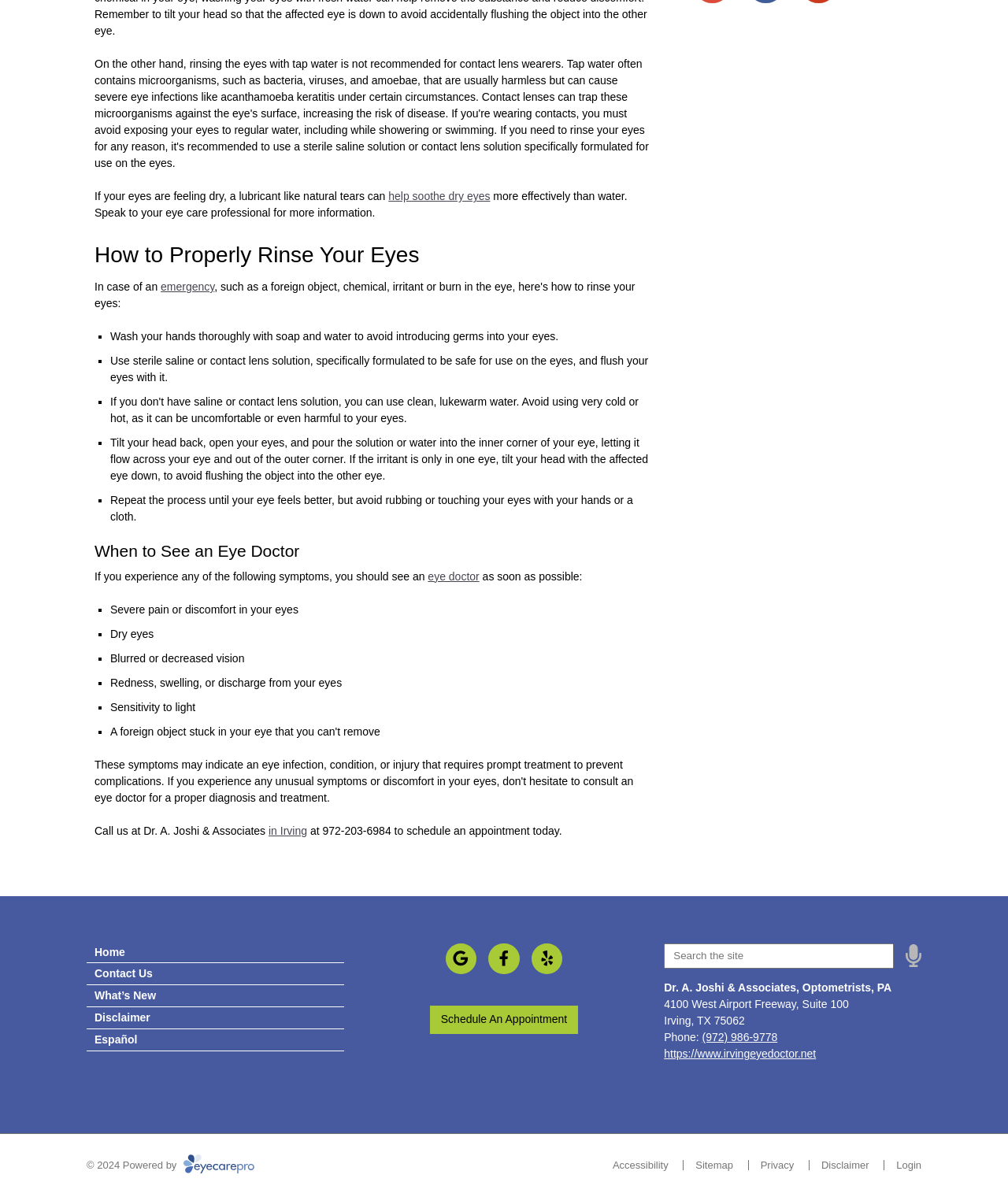Find and provide the bounding box coordinates for the UI element described with: "Sitemap".

[0.69, 0.969, 0.727, 0.978]